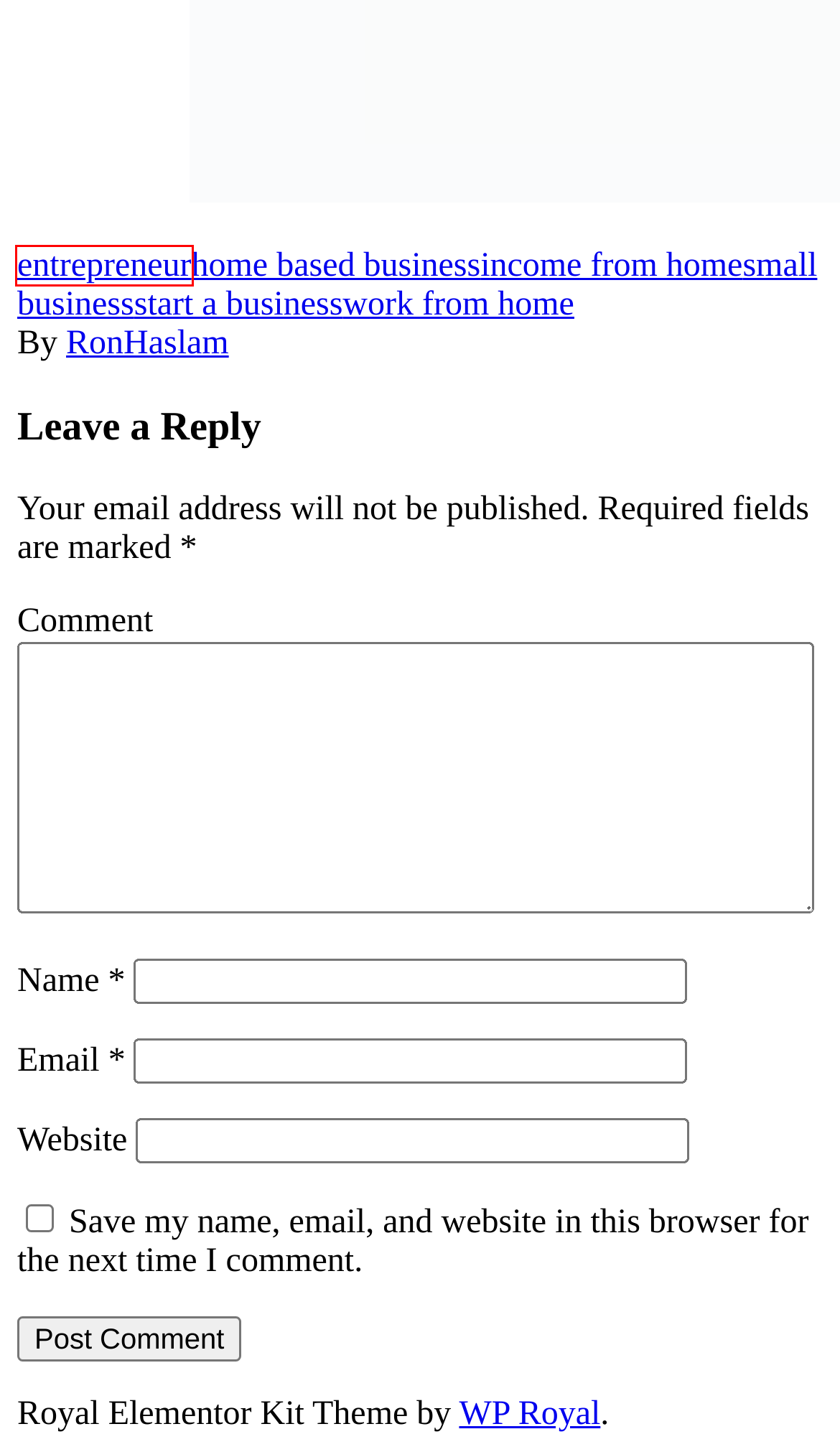Analyze the given webpage screenshot and identify the UI element within the red bounding box. Select the webpage description that best matches what you expect the new webpage to look like after clicking the element. Here are the candidates:
A. small business – Ron Haslam
B. home based business – Ron Haslam
C. start a business – Ron Haslam
D. entrepreneur – Ron Haslam
E. Home - Royal Elementor Addons
F. RonHaslam – Ron Haslam
G. income from home – Ron Haslam
H. Ron Haslam – Business Automation Tools and Service

D